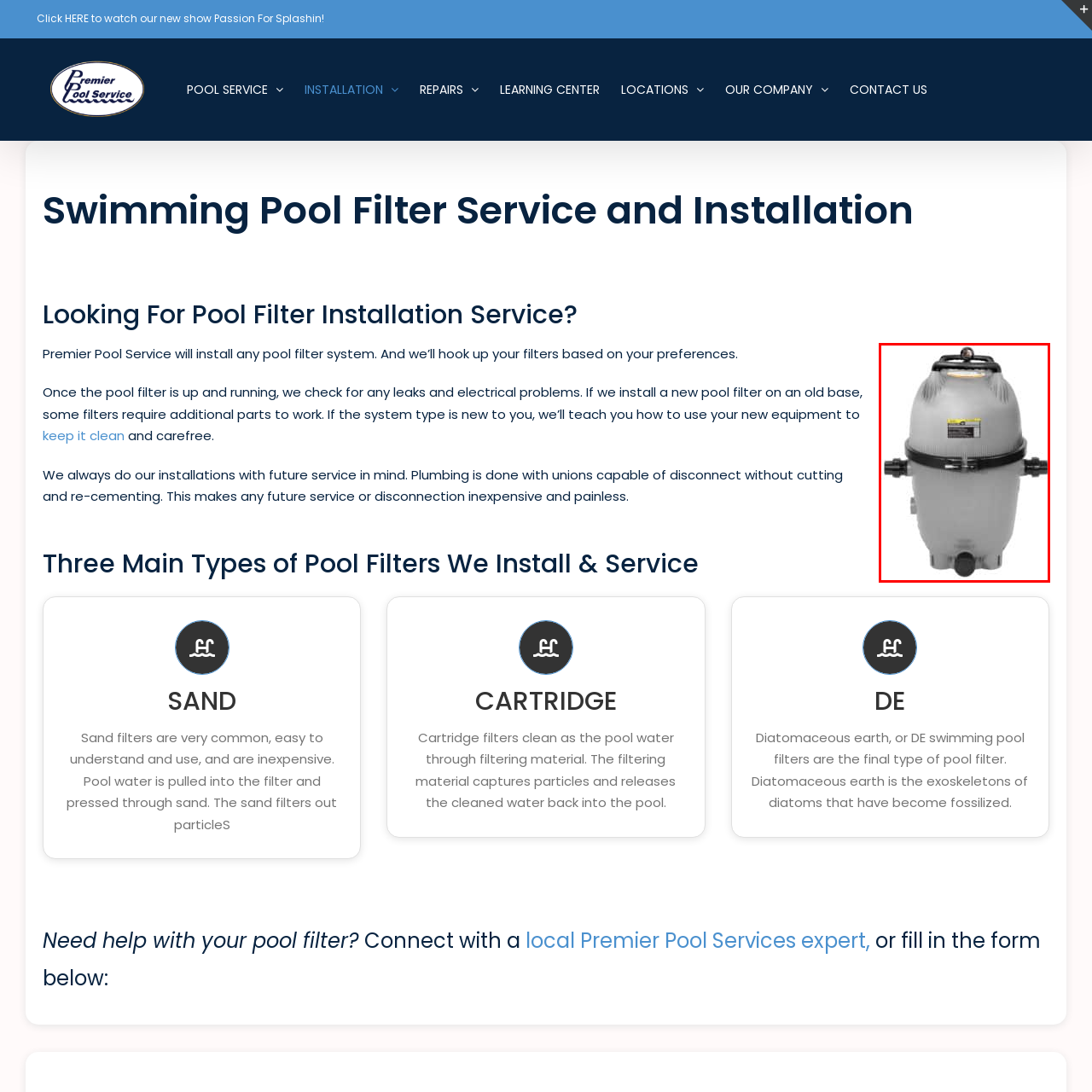Detail the visual elements present in the red-framed section of the image.

The image features a modern pool filter, specifically designed for effective water filtration in swimming pools. This equipment, presented in a sleek gray casing, showcases a cylindrical shape with various connections for water flow and filter operation. A clear label affixed to the body likely provides essential information about the filter's specifications and manufacturers details. As part of Premier Pool Service's offerings, this filter represents a popular choice for pool maintenance due to its efficient performance and durability, ensuring that pool water remains clean and clear for optimal enjoyment.